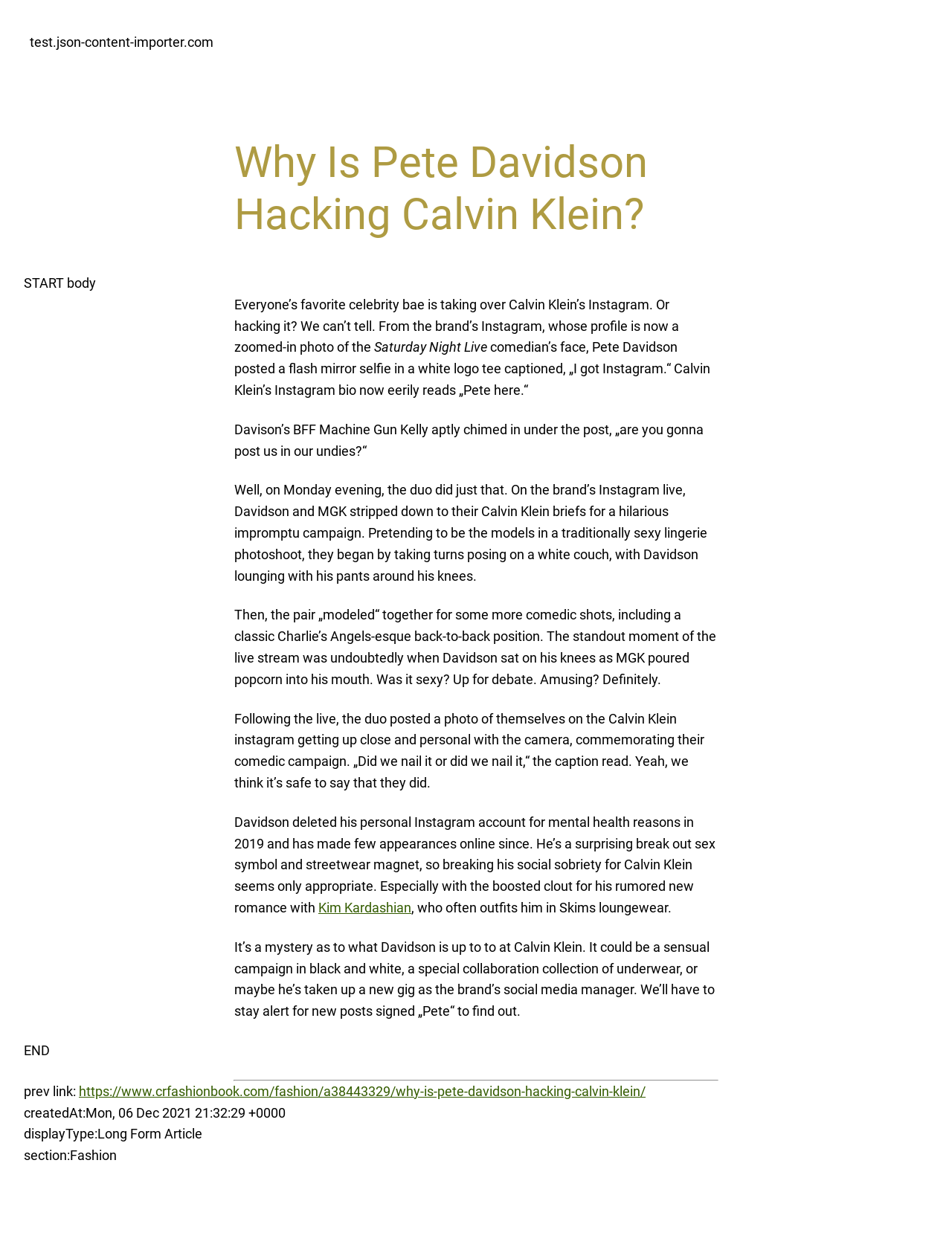What is the name of Pete Davidson's friend who commented on his post?
Look at the screenshot and provide an in-depth answer.

According to the webpage content, Machine Gun Kelly is Pete Davidson's friend who commented on his post, asking if he would post them in their undies.